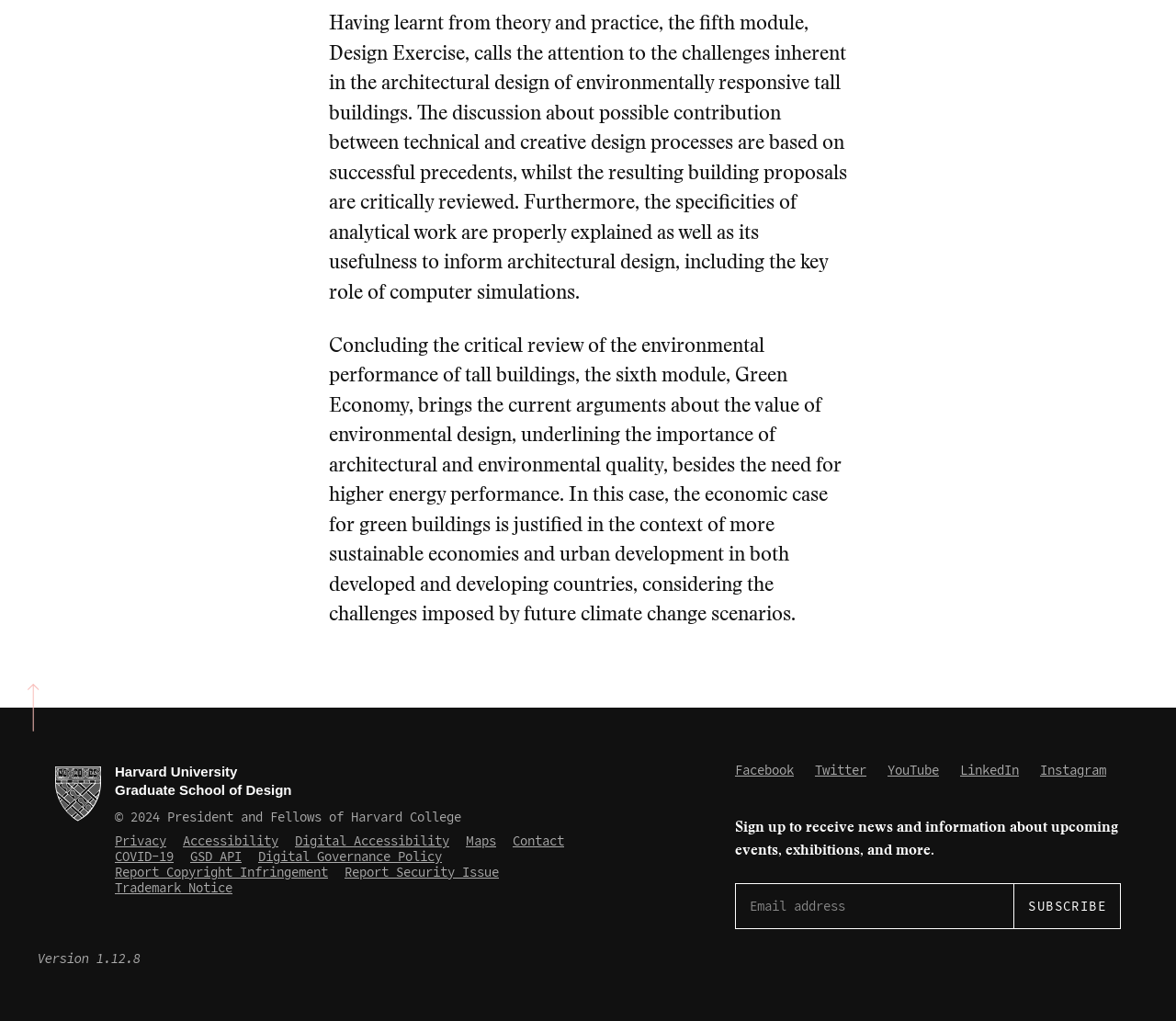Could you specify the bounding box coordinates for the clickable section to complete the following instruction: "Enter email address to subscribe"?

[0.626, 0.866, 0.862, 0.909]